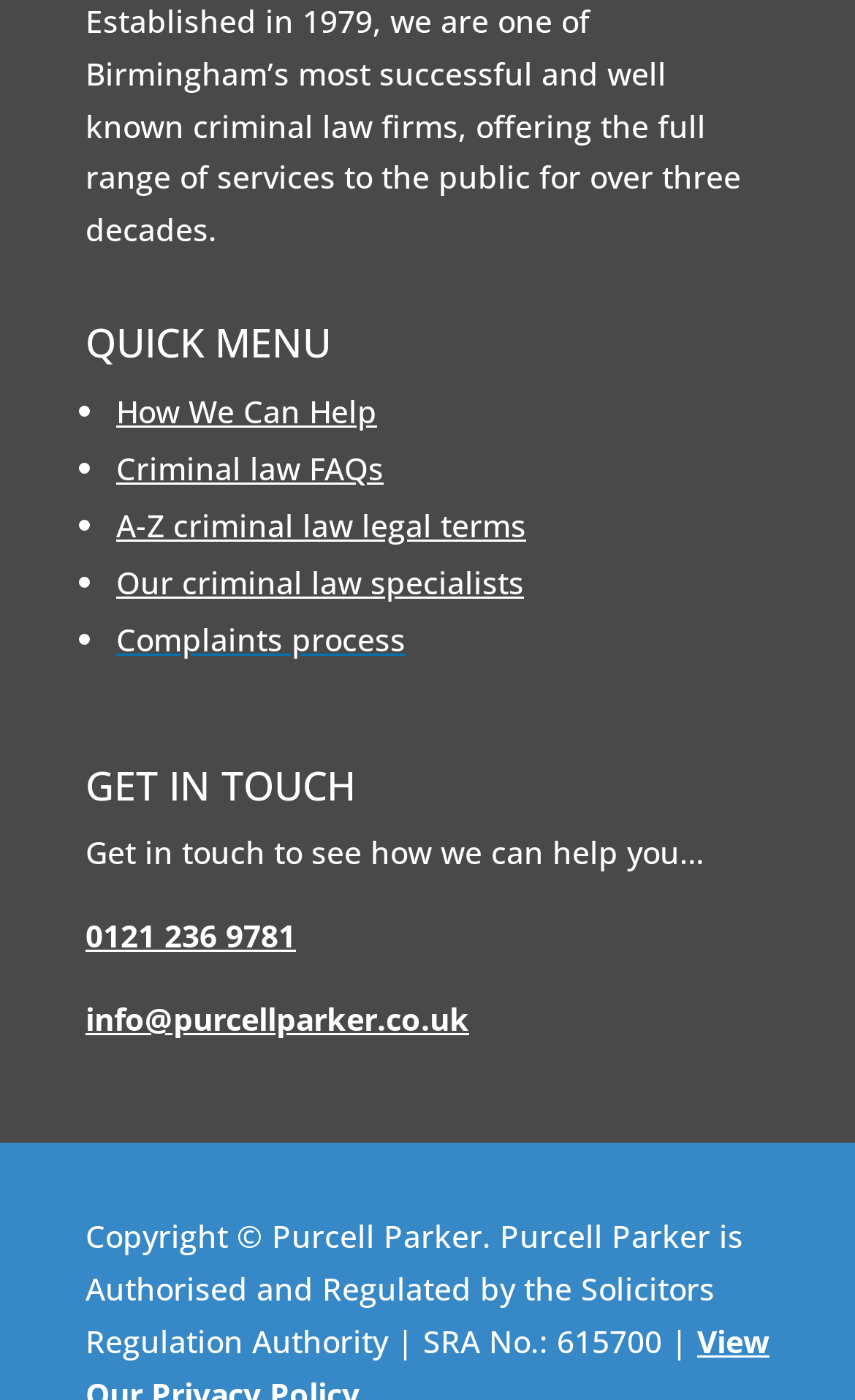What is the first item in the quick menu?
Your answer should be a single word or phrase derived from the screenshot.

How We Can Help